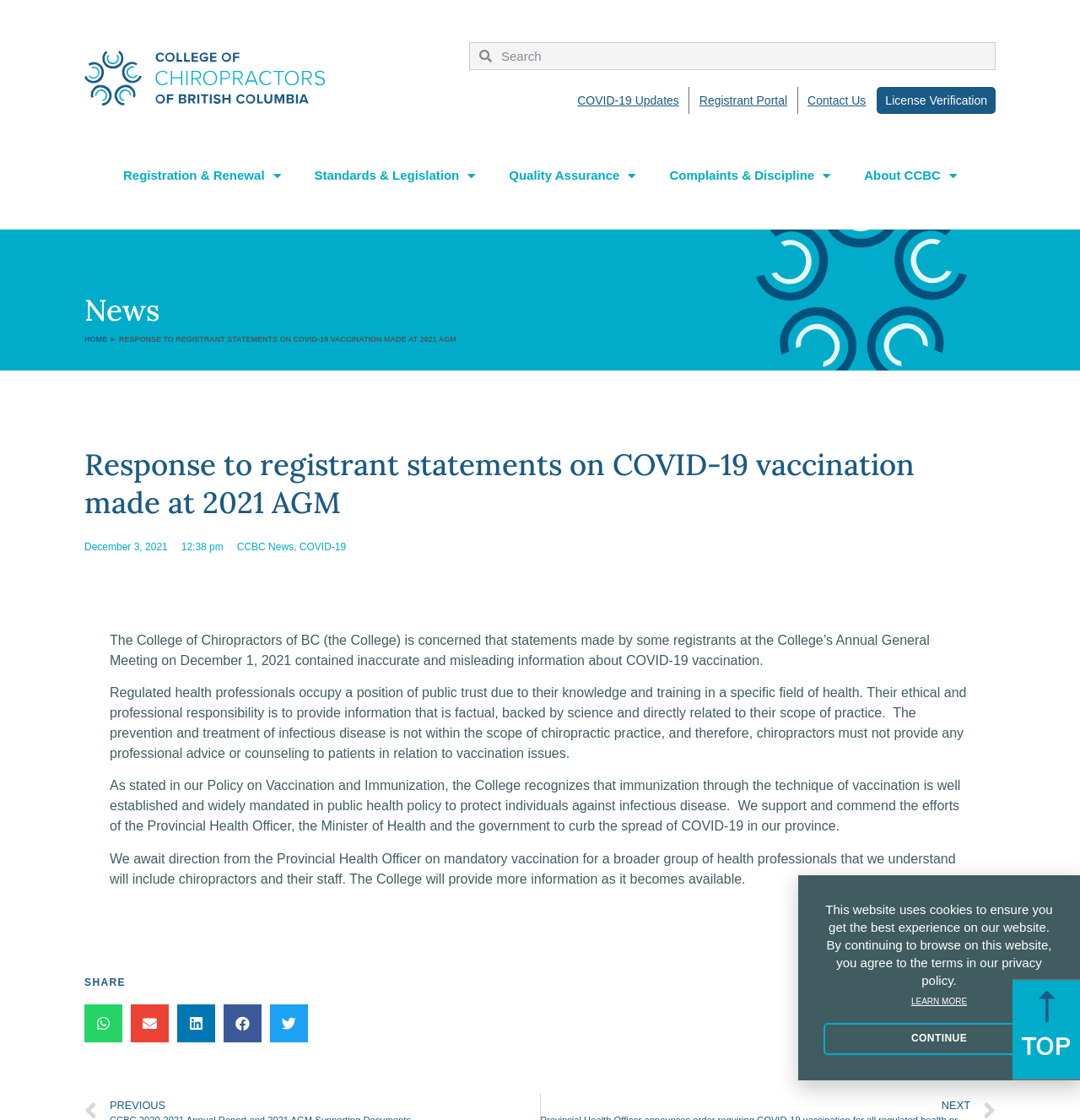Using details from the image, please answer the following question comprehensively:
What is the topic of the news article?

I determined the topic of the news article by reading the heading 'Response to registrant statements on COVID-19 vaccination made at 2021 AGM' and the static text 'The College of Chiropractors of BC (the College) is concerned that statements made by some registrants at the College’s Annual General Meeting on December 1, 2021 contained inaccurate and misleading information about COVID-19 vaccination.'